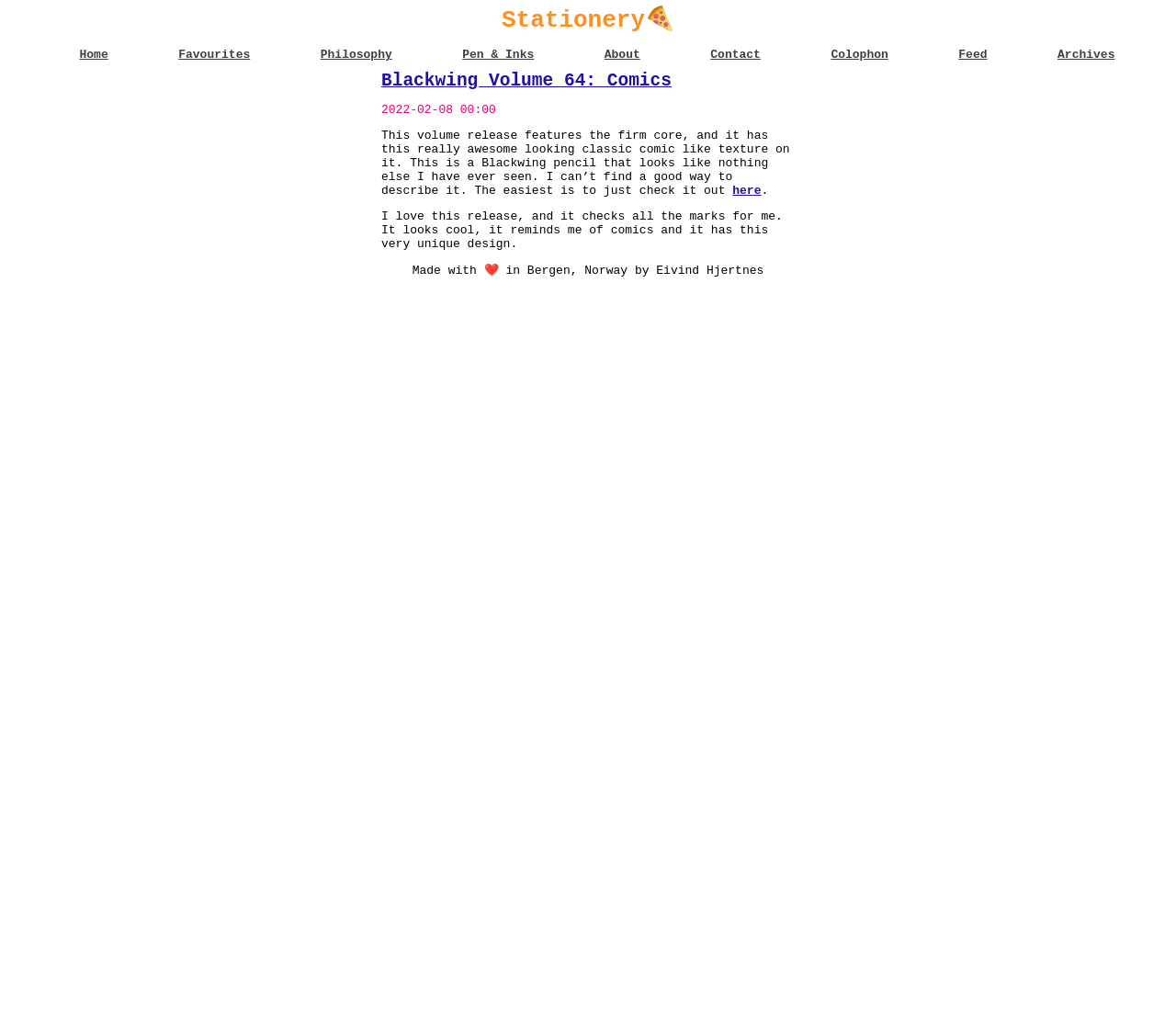Please identify the bounding box coordinates of the element's region that should be clicked to execute the following instruction: "View the Privacy Policy". The bounding box coordinates must be four float numbers between 0 and 1, i.e., [left, top, right, bottom].

None